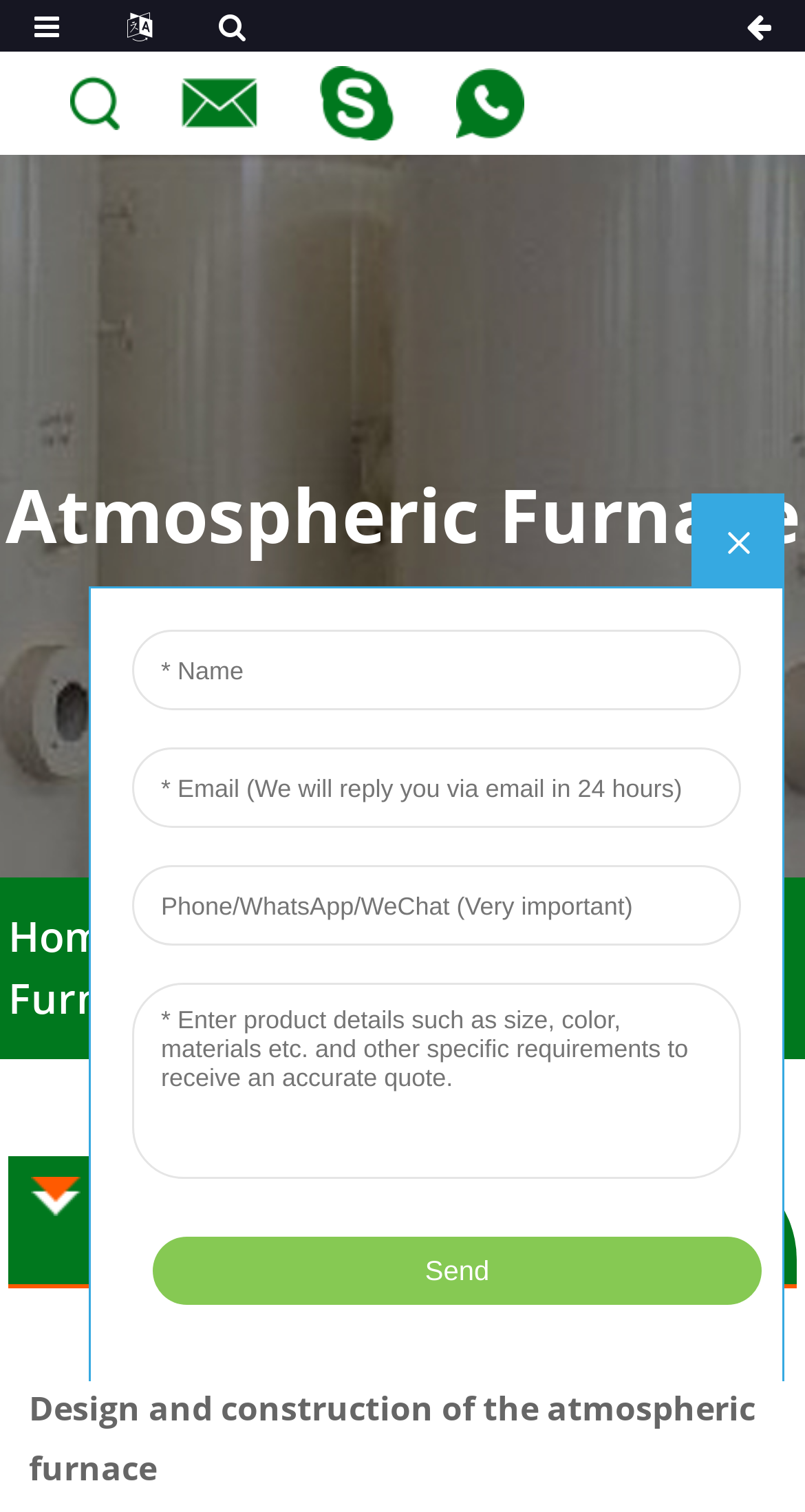From the webpage screenshot, predict the bounding box of the UI element that matches this description: "Solution".

[0.266, 0.601, 0.474, 0.638]